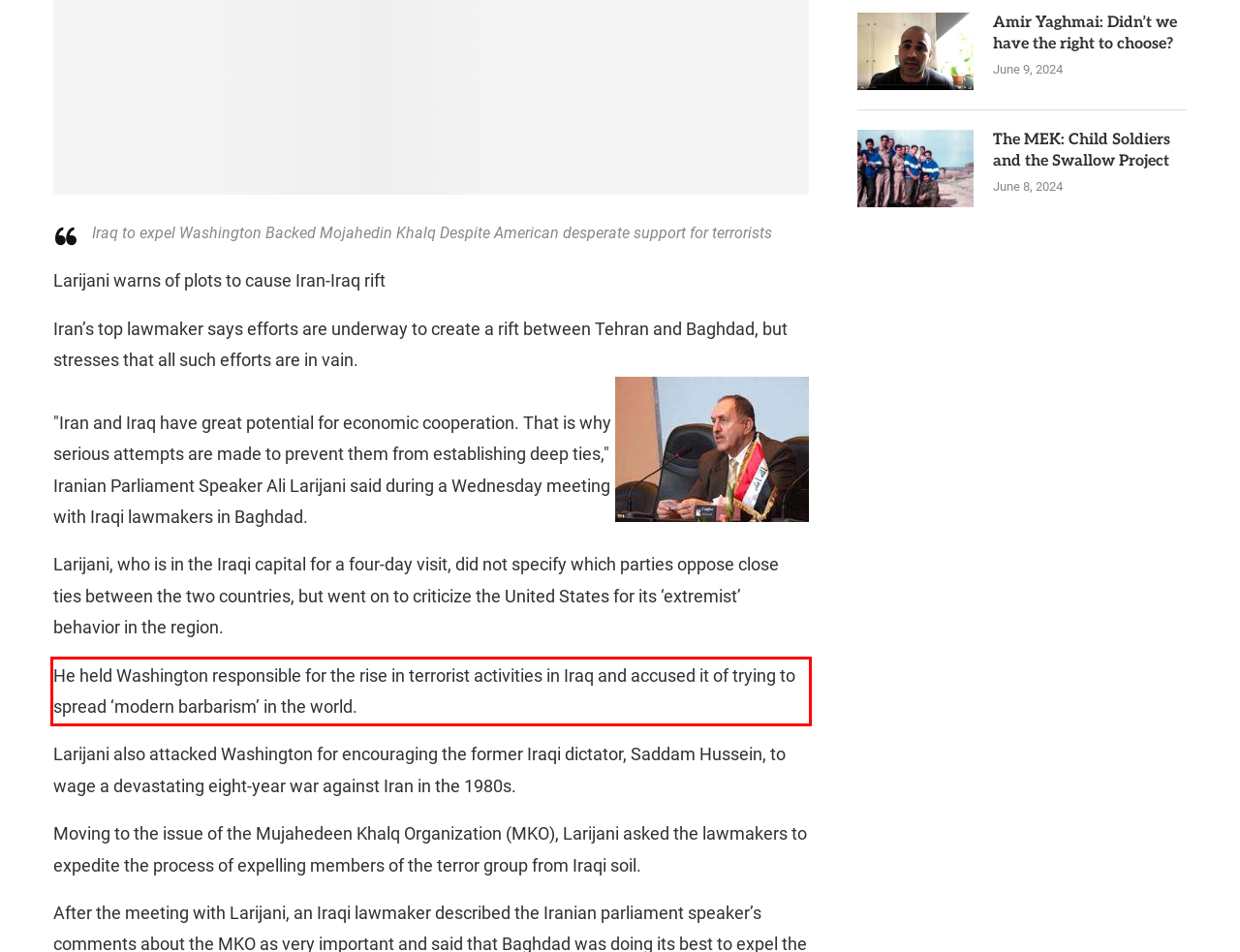Identify the red bounding box in the webpage screenshot and perform OCR to generate the text content enclosed.

He held Washington responsible for the rise in terrorist activities in Iraq and accused it of trying to spread ‘modern barbarism’ in the world.